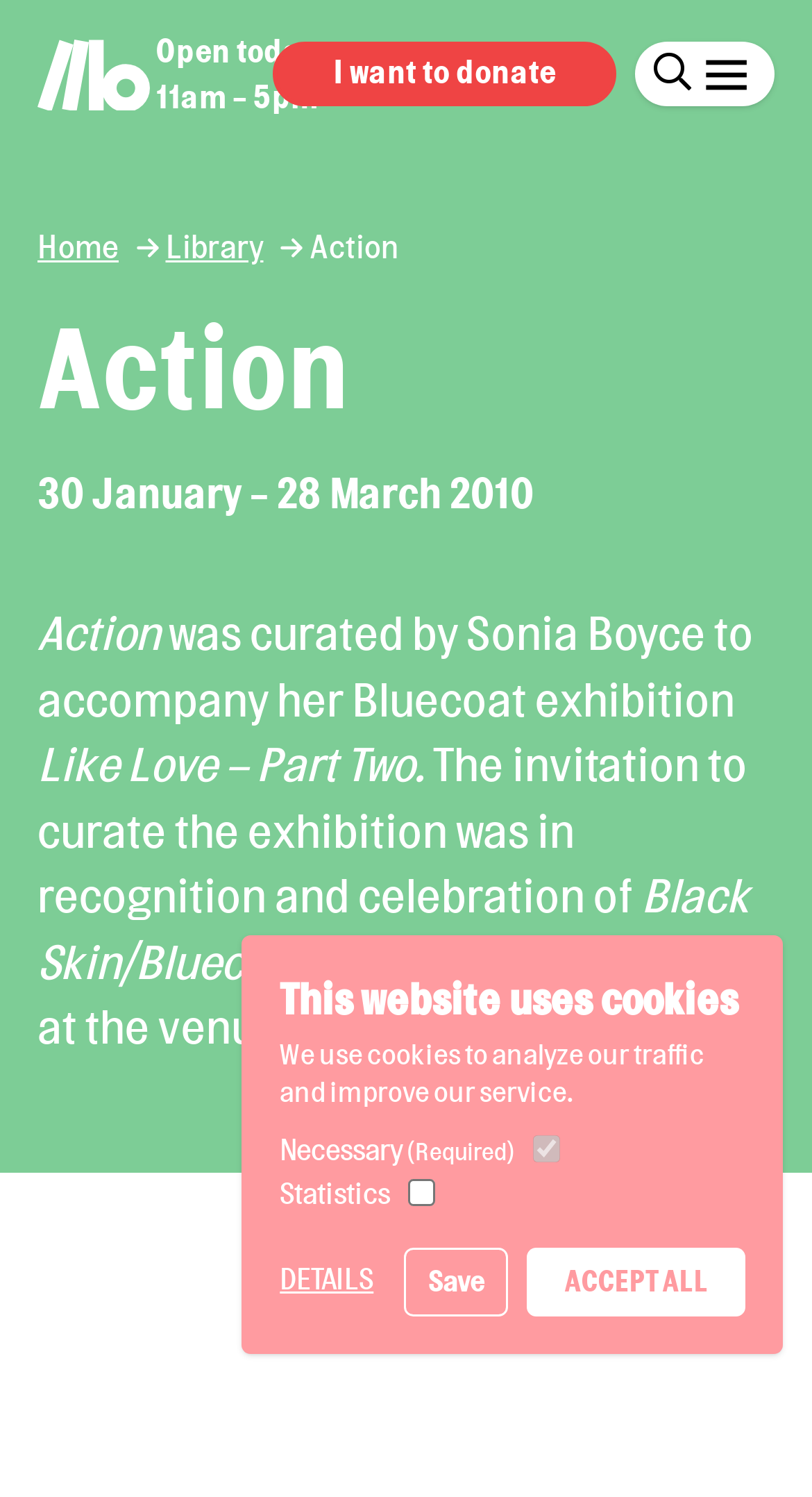Offer a meticulous description of the webpage's structure and content.

The webpage is about an art exhibition called "Action" curated by Sonia Boyce, which accompanied her exhibition "Like Love – Part Two" at the Bluecoat venue. 

At the top of the page, there is a header section with a notification about the website using cookies, along with a brief description and options to accept or customize cookie settings. 

Below the header, there is a section with the website's logo, which is an image, and a link to return to the site's homepage. Next to the logo, there is a section displaying the venue's opening hours, "11am - 5pm". 

On the top-right side of the page, there is a search bar and a button to open the navigation menu overlay. The navigation menu contains links to different sections of the website, including "Home", "Library", and the current section, "Action". 

The main content of the page is about the "Action" exhibition, which is described in several paragraphs of text. The text explains that the exhibition was curated by Sonia Boyce to accompany her exhibition "Like Love – Part Two" and provides some background information about the exhibition.